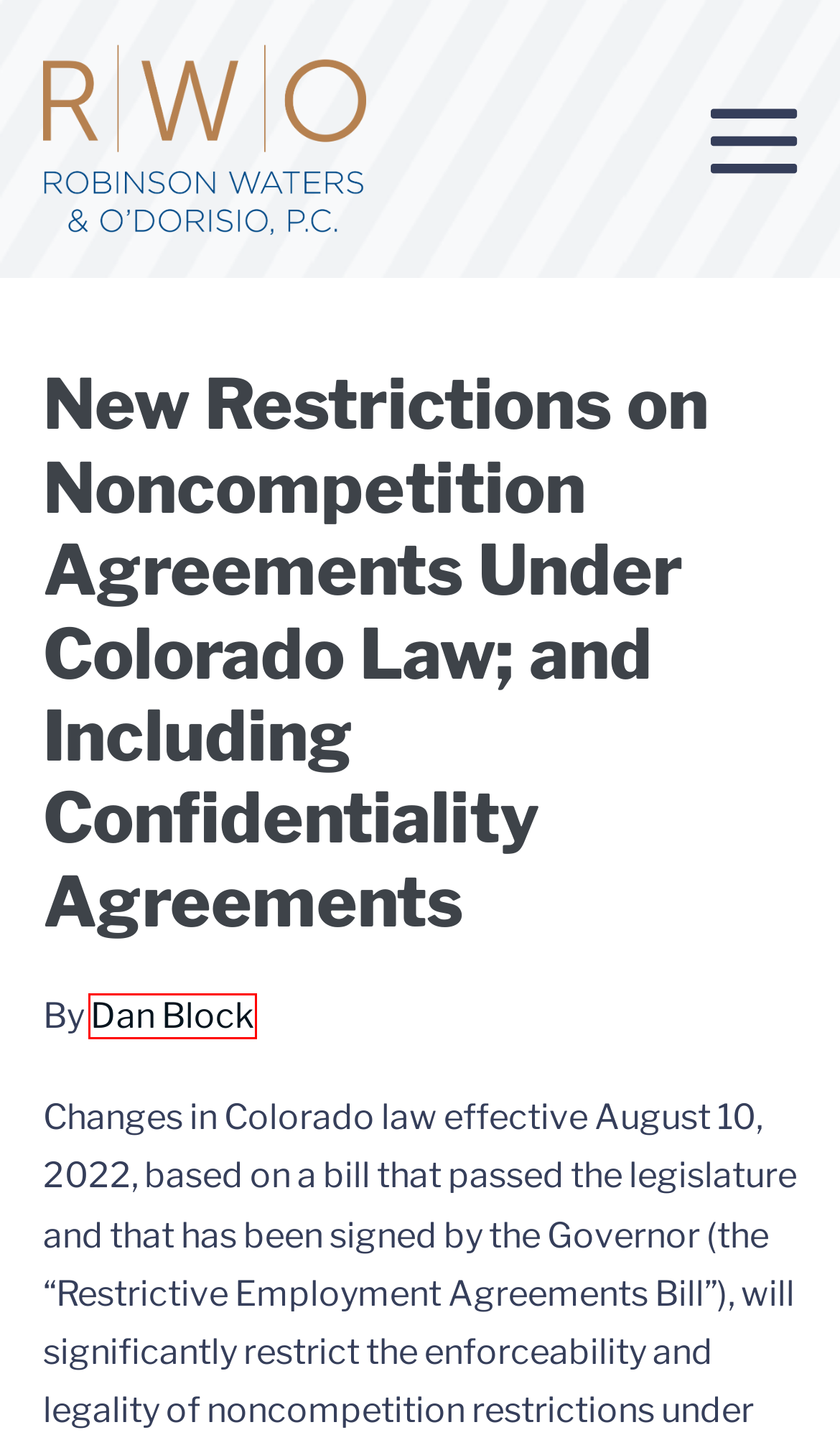Consider the screenshot of a webpage with a red bounding box around an element. Select the webpage description that best corresponds to the new page after clicking the element inside the red bounding box. Here are the candidates:
A. 14 Robinson Waters & O’Dorisio, P.C. Attorneys Named to 2023 Colorado Super Lawyers – RWO Law
B. Daniel J. Block – RWO Law
C. Franchise Times Recognizes Shareholder Doug Ferguson as a “Legal Eagle” in Franchise Law – RWO Law
D. When Do Unilateral Attorney’s Fees Provisions Become Mutual? – RWO Law
E. Robinson Waters & O’Dorisio, P.C. Ranked in 2023 “Best Law Firms” – RWO Law
F. 19 RWO Lawyers Recognized as 2024 Best Lawyers® Award Recipients – RWO Law
G. RWO Ranked in 2024 Best Law Firms – RWO Law
H. RWO Law – Award-winning law firm in Denver

B